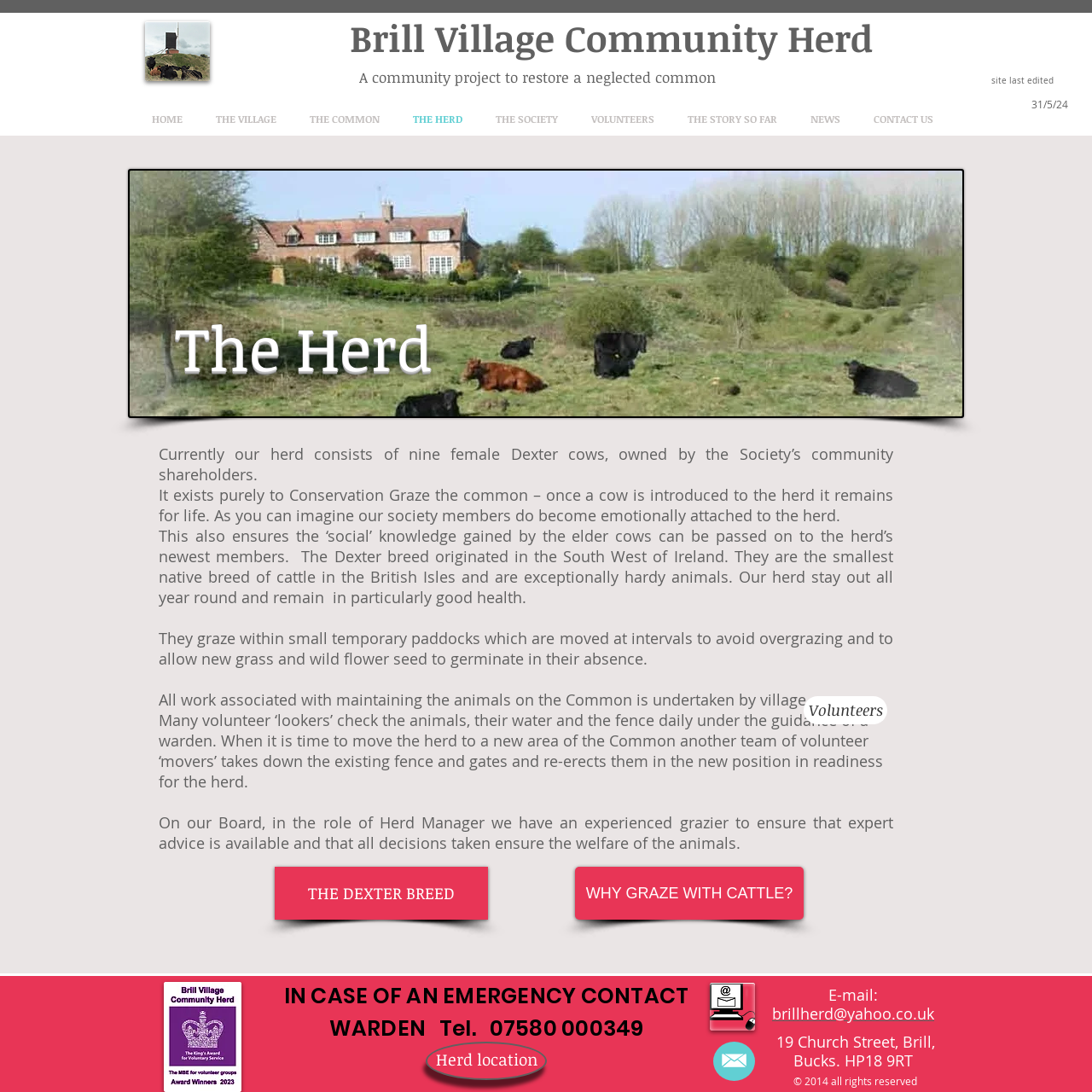Locate the bounding box coordinates of the element's region that should be clicked to carry out the following instruction: "Check the herd location". The coordinates need to be four float numbers between 0 and 1, i.e., [left, top, right, bottom].

[0.39, 0.954, 0.501, 0.989]